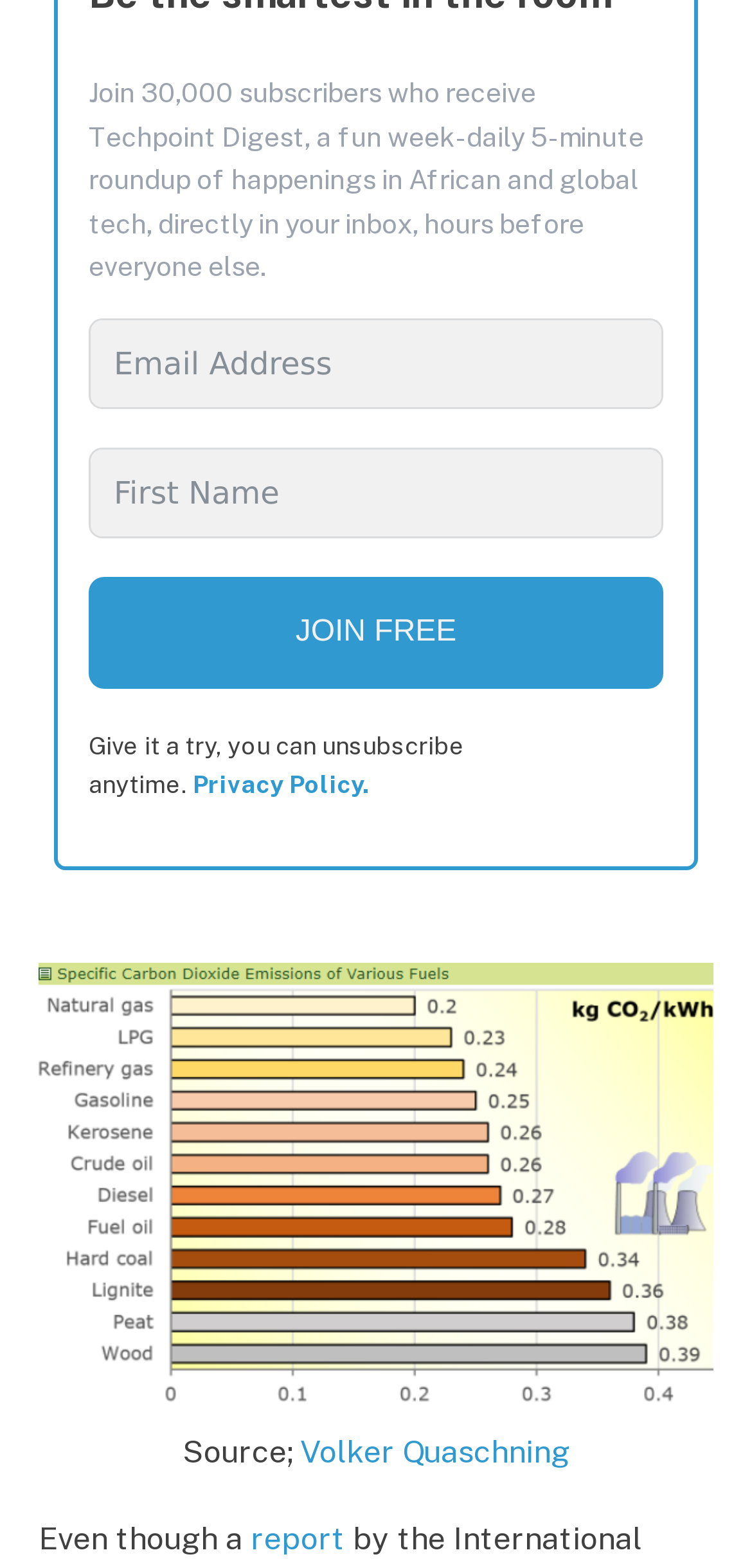Provide the bounding box coordinates for the UI element described in this sentence: "name="email" placeholder="Email Address"". The coordinates should be four float values between 0 and 1, i.e., [left, top, right, bottom].

[0.118, 0.203, 0.882, 0.261]